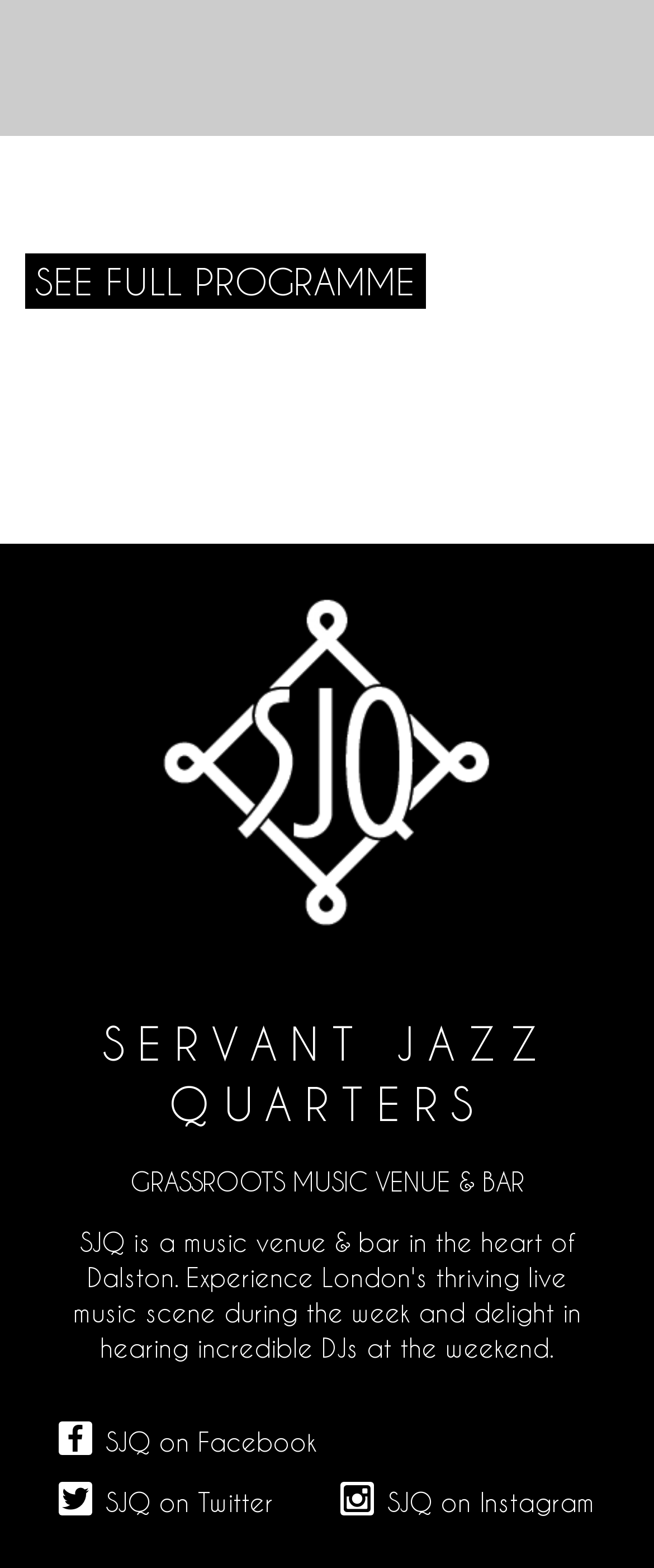Examine the image and give a thorough answer to the following question:
What type of establishment is Servant Jazz Quarters?

The type of establishment can be determined by looking at the StaticText element 'GRASSROOTS MUSIC VENUE & BAR' which provides a description of Servant Jazz Quarters.